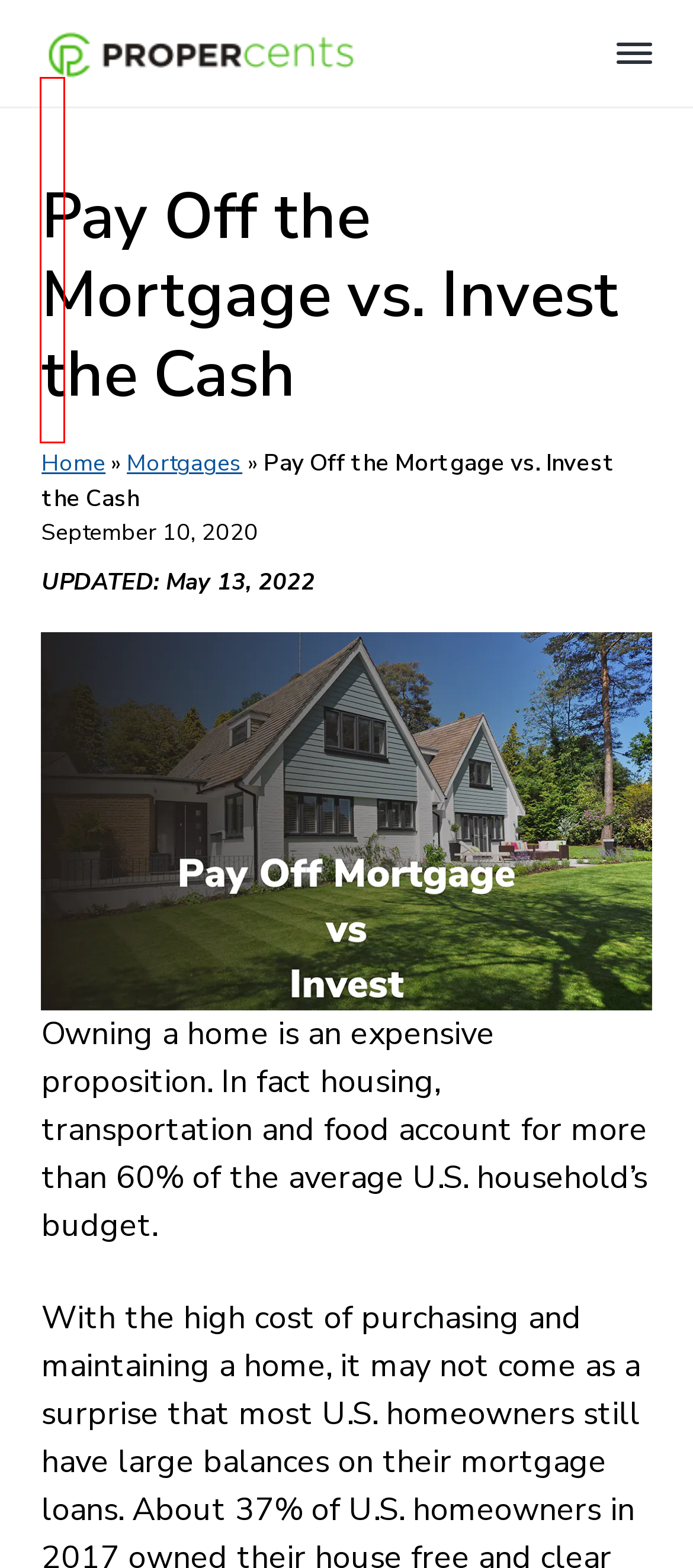You are given a screenshot of a webpage with a red rectangle bounding box around an element. Choose the best webpage description that matches the page after clicking the element in the bounding box. Here are the candidates:
A. Calculate Expenses and Find Your Living Cost (Step 1) - Proper Cents
B. Learn About Mortgages and Refinancing From the Experts - Proper Cents
C. Take Control of Your Finances - Proper Cents
D. Investing in Cryptocurrency for Beginners - Proper Cents
E. Save a Starter Emergency Fund of $5000 (Step 4) - Proper Cents
F. Pay Off Debt and Finish Emergency Fund (Step 6) - Proper Cents
G. Make a Budget and Track Your Money (Step 2) - Proper Cents
H. Automate Retirement & College Savings (Step 5) - Proper Cents

C